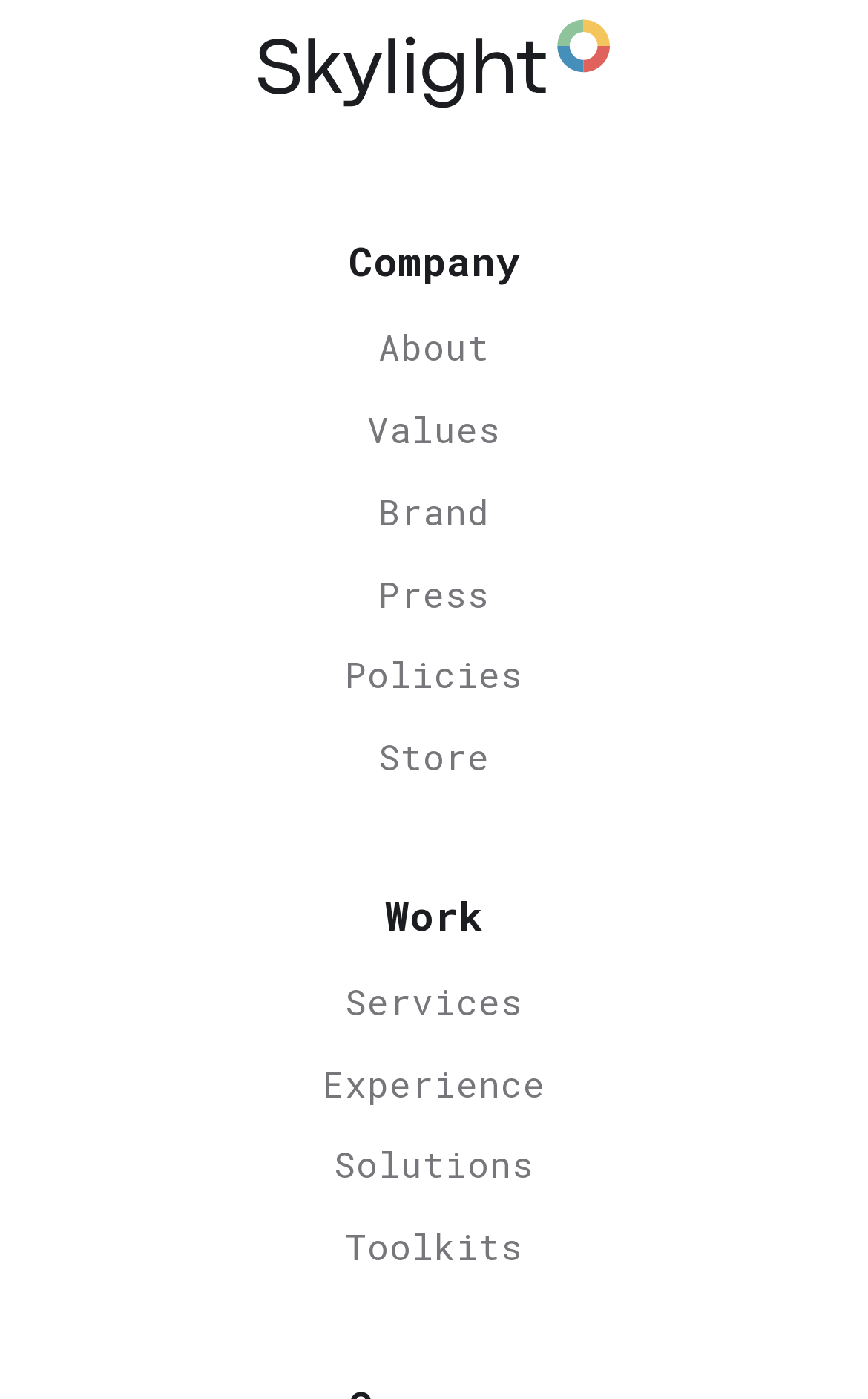Please give a concise answer to this question using a single word or phrase: 
What is the first link under the 'Work' category?

Services